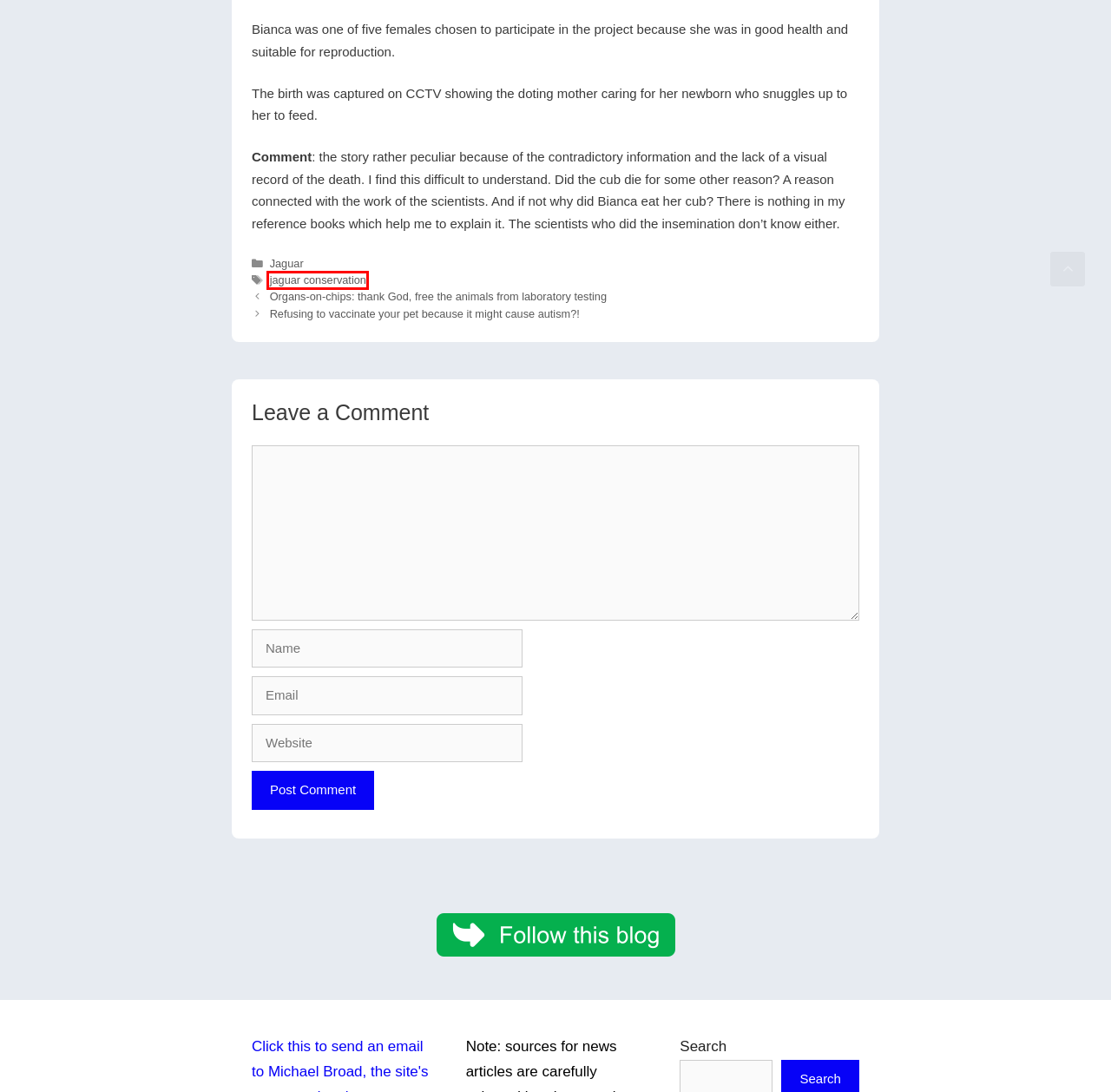You are given a webpage screenshot where a red bounding box highlights an element. Determine the most fitting webpage description for the new page that loads after clicking the element within the red bounding box. Here are the candidates:
A. jaguar conservation – Michael Broad
B. PoC
C. Organs-on-chips: thank God, free the animals from laboratory testing – Michael Broad
D. Cat News – Michael Broad
E. Jaguar – Michael Broad
F. Refusing to vaccinate your pet because it might cause autism?! – Michael Broad
G. Human to cat relationship – Michael Broad
H. Michael Broad – Michael Broad

A